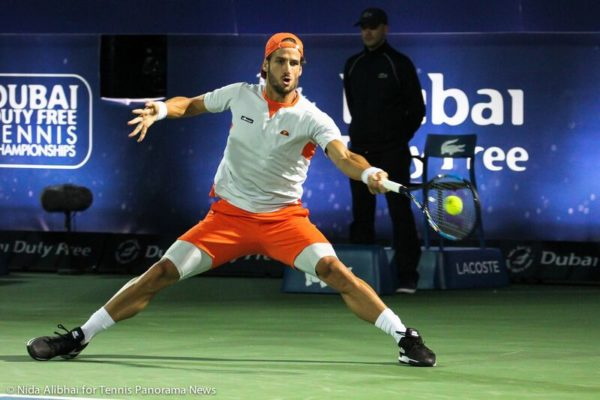Outline with detail what the image portrays.

The image captures a dynamic moment in a tennis match, featuring a male player in action on the court. He is dressed in a light grey and orange athletic outfit, demonstrating his agility as he stretches to hit the ball. His focused expression suggests determination and skill, as he powers forward with his racket poised. In the background, a blue backdrop indicates the vibrant atmosphere of the Dubai Duty Free Tennis Championships, aligning with the prestigious nature of the event. The image is expertly framed, showcasing both the player and the energy of the match, with a spectator or official visible in the distance, adding to the scene's authenticity.